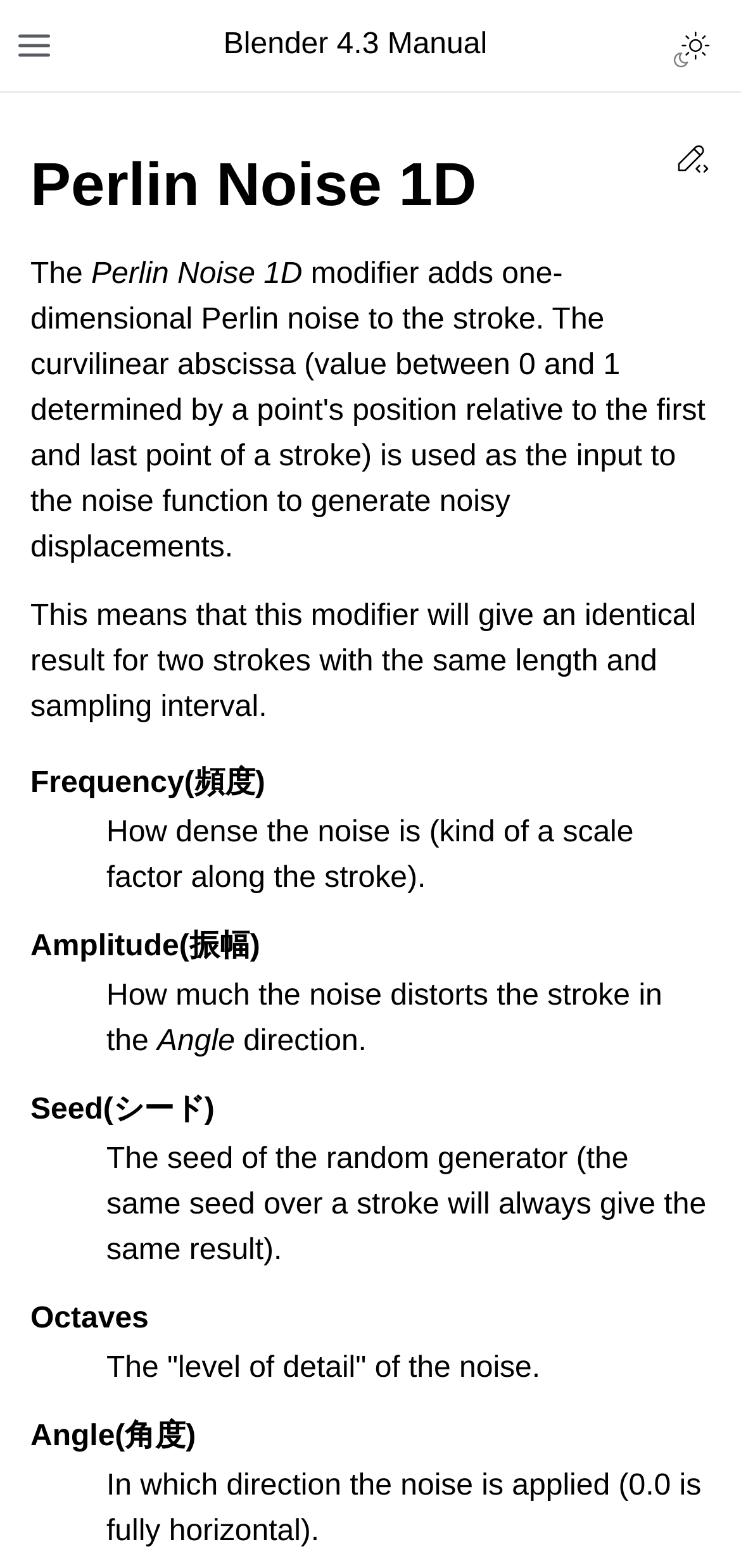What is the default direction of the noise?
Provide an in-depth answer to the question, covering all aspects.

I found the answer by looking at the description list detail element with the text 'In which direction the noise is applied (0.0 is fully horizontal).' which is associated with the term 'Angle'.